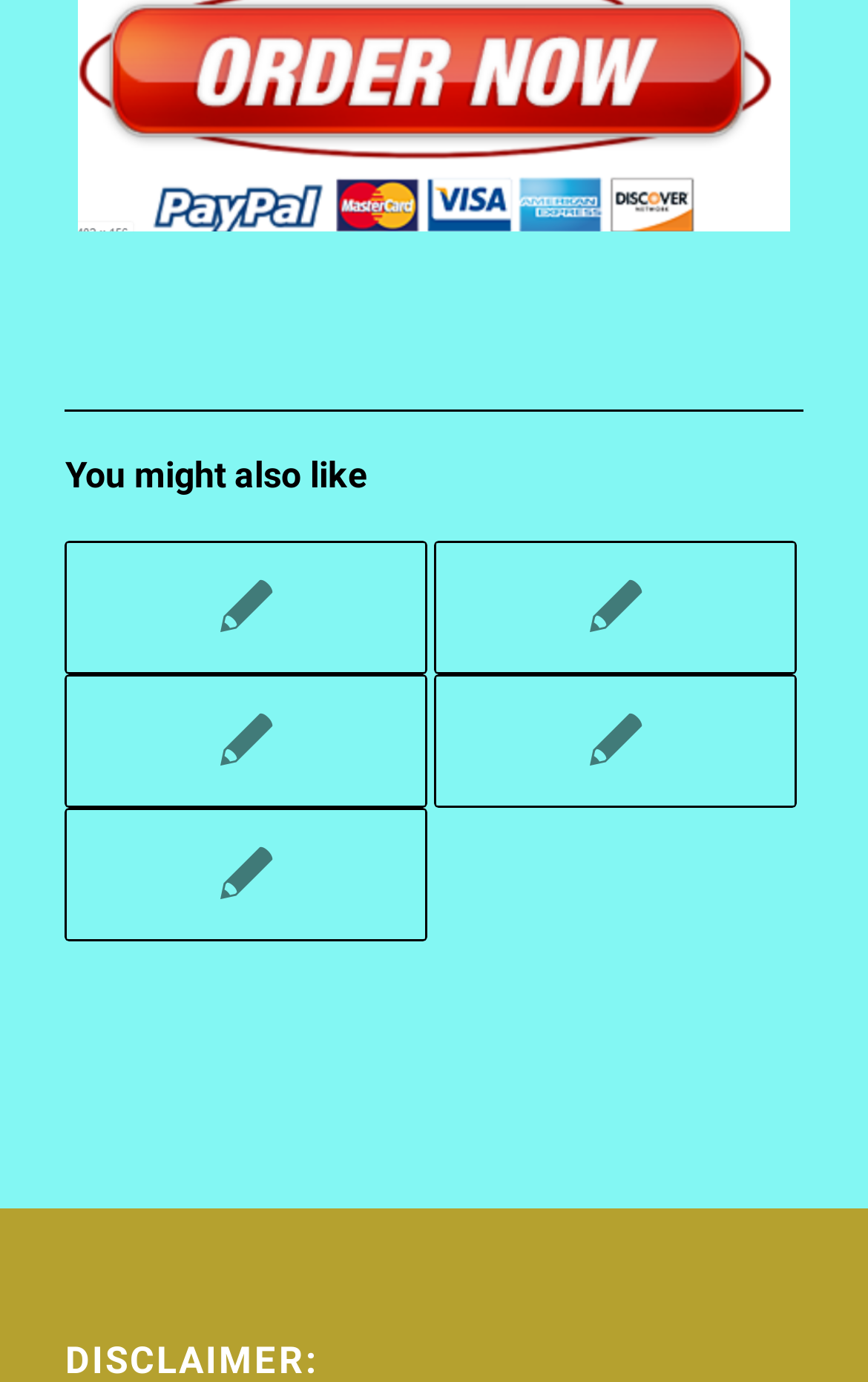How many links are under 'You might also like'?
Answer with a single word or phrase, using the screenshot for reference.

5